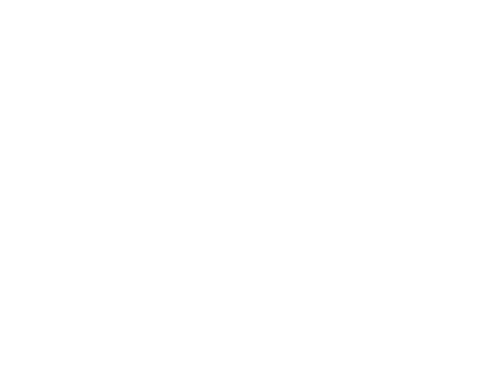Give a detailed account of what is happening in the image.

The image features a sleek and simple design, characterized by a black silhouette of a classic basketball. This basketball icon embodies the spirit of teamwork and competition, a perfect representation for a product aimed at sports enthusiasts, particularly those involved in basketball. The image likely complements a section of a website focused on customizing basketball-related items, such as team grams, where customers can choose from various styles and designs. This resonates well with potential buyers looking to add a personal touch to their basketball experiences.